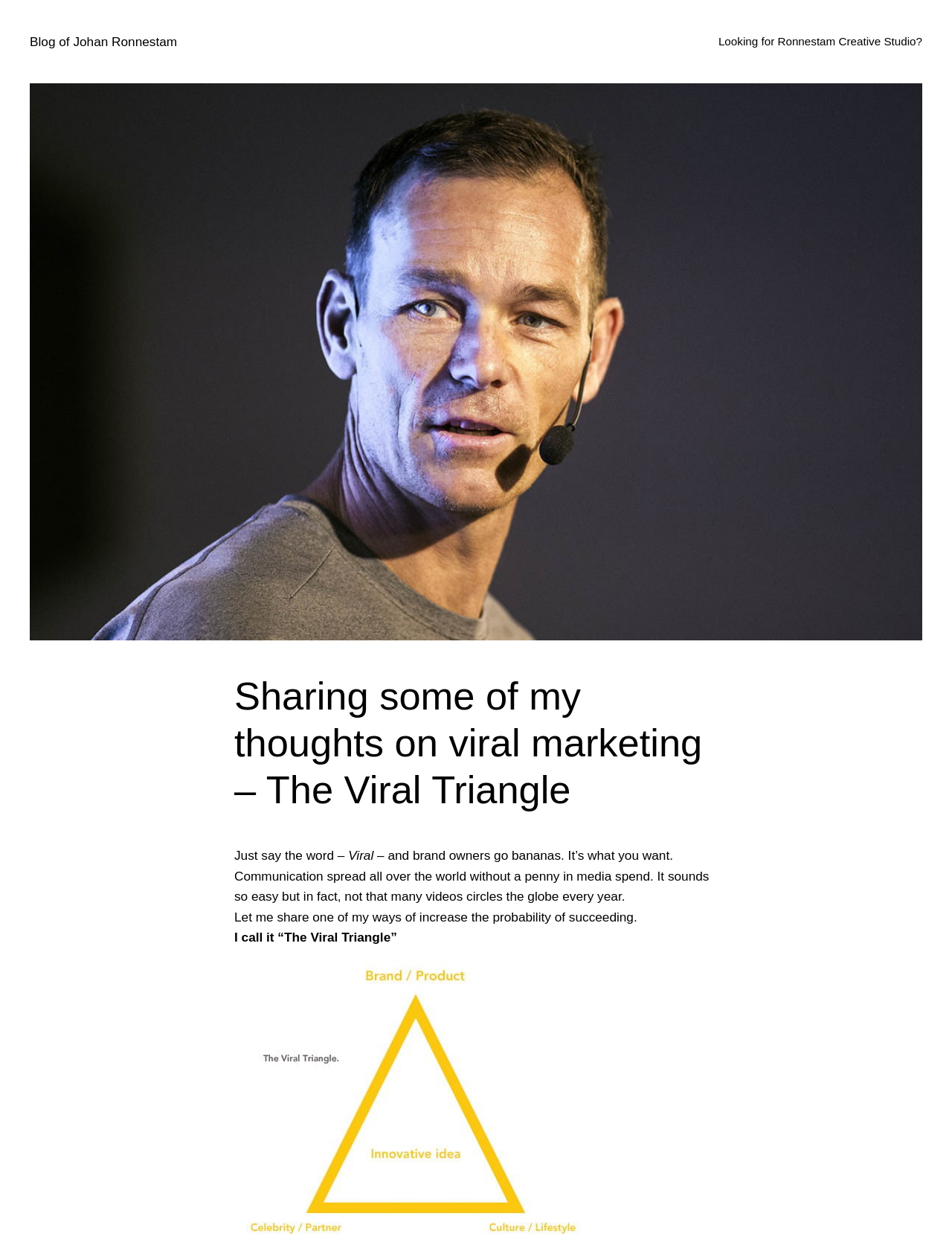What is the name of the blog? Refer to the image and provide a one-word or short phrase answer.

Blog of Johan Ronnestam